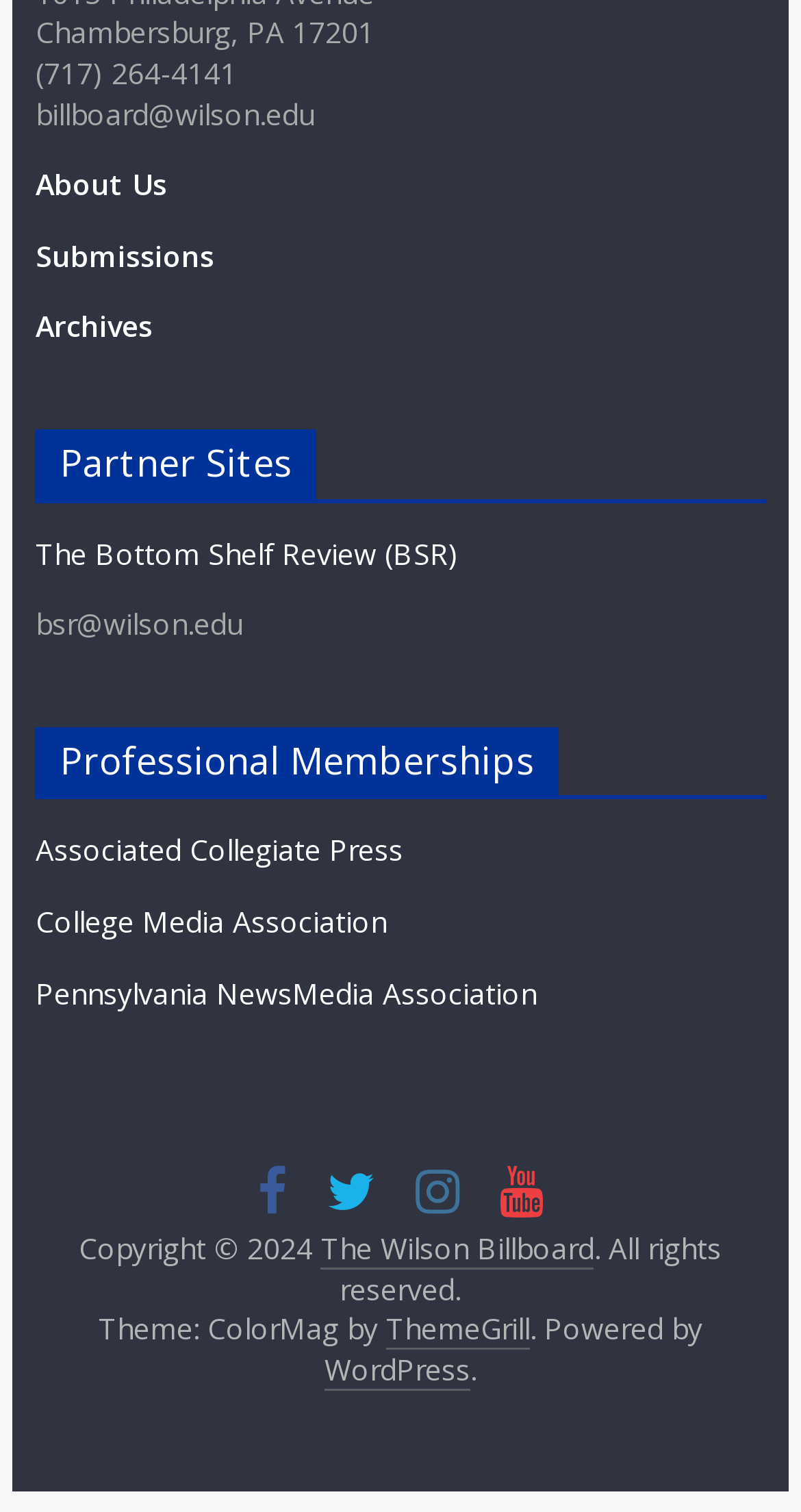Using the provided description: "The Bottom Shelf Review (BSR)", find the bounding box coordinates of the corresponding UI element. The output should be four float numbers between 0 and 1, in the format [left, top, right, bottom].

[0.044, 0.353, 0.572, 0.378]